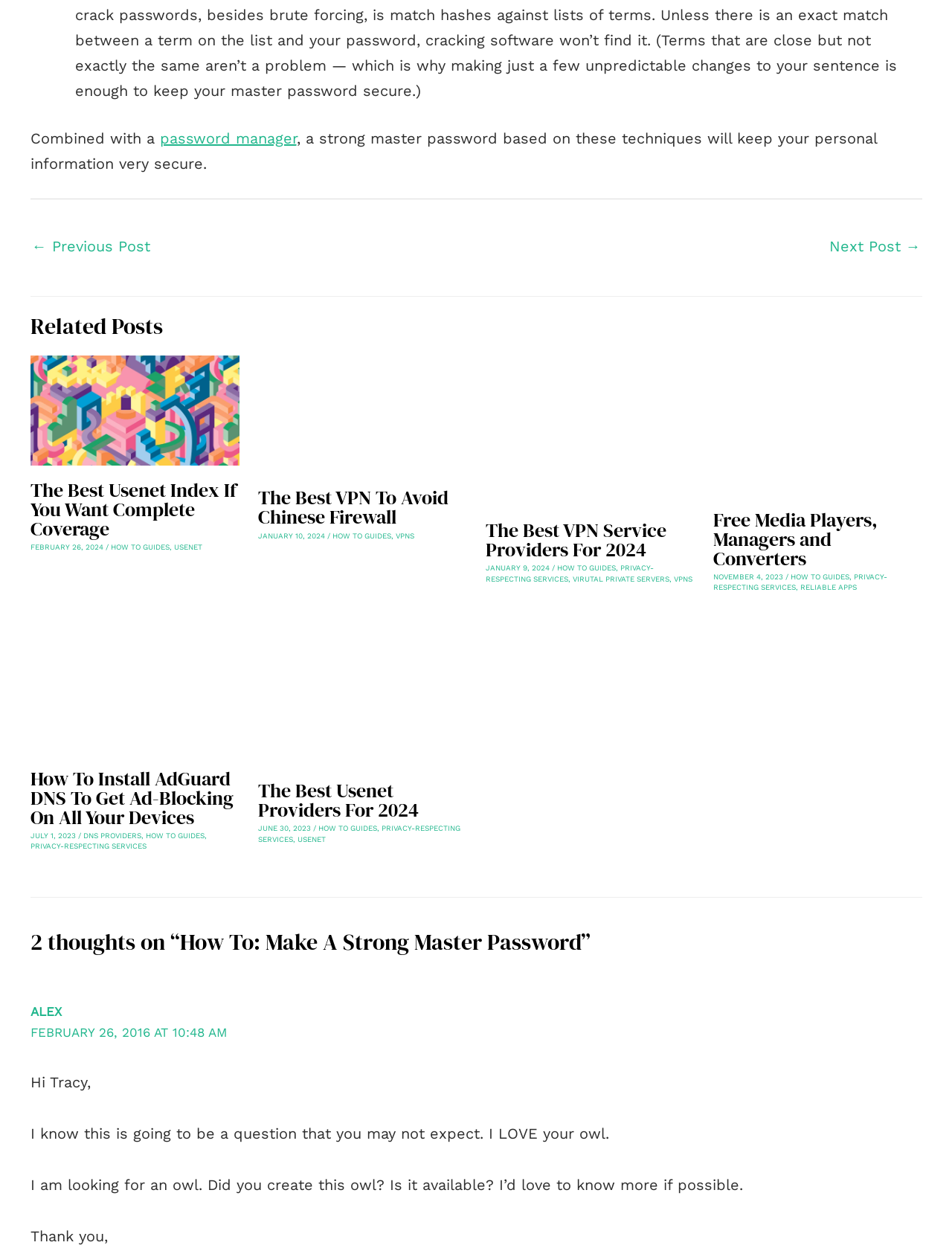Please identify the bounding box coordinates of the element I need to click to follow this instruction: "View 'Related Posts'".

[0.032, 0.249, 0.968, 0.272]